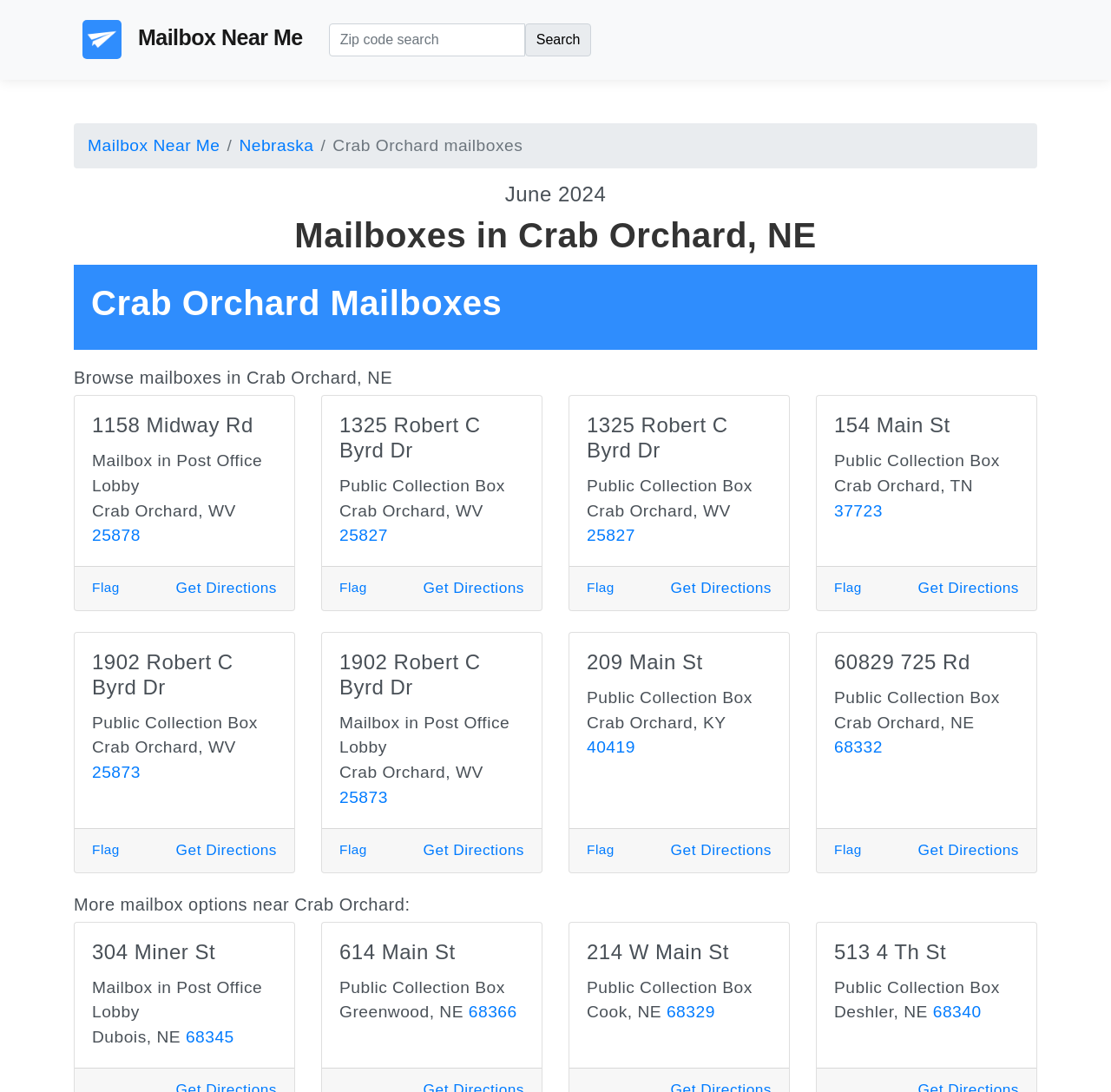Please locate and generate the primary heading on this webpage.

Mailboxes in Crab Orchard, NE